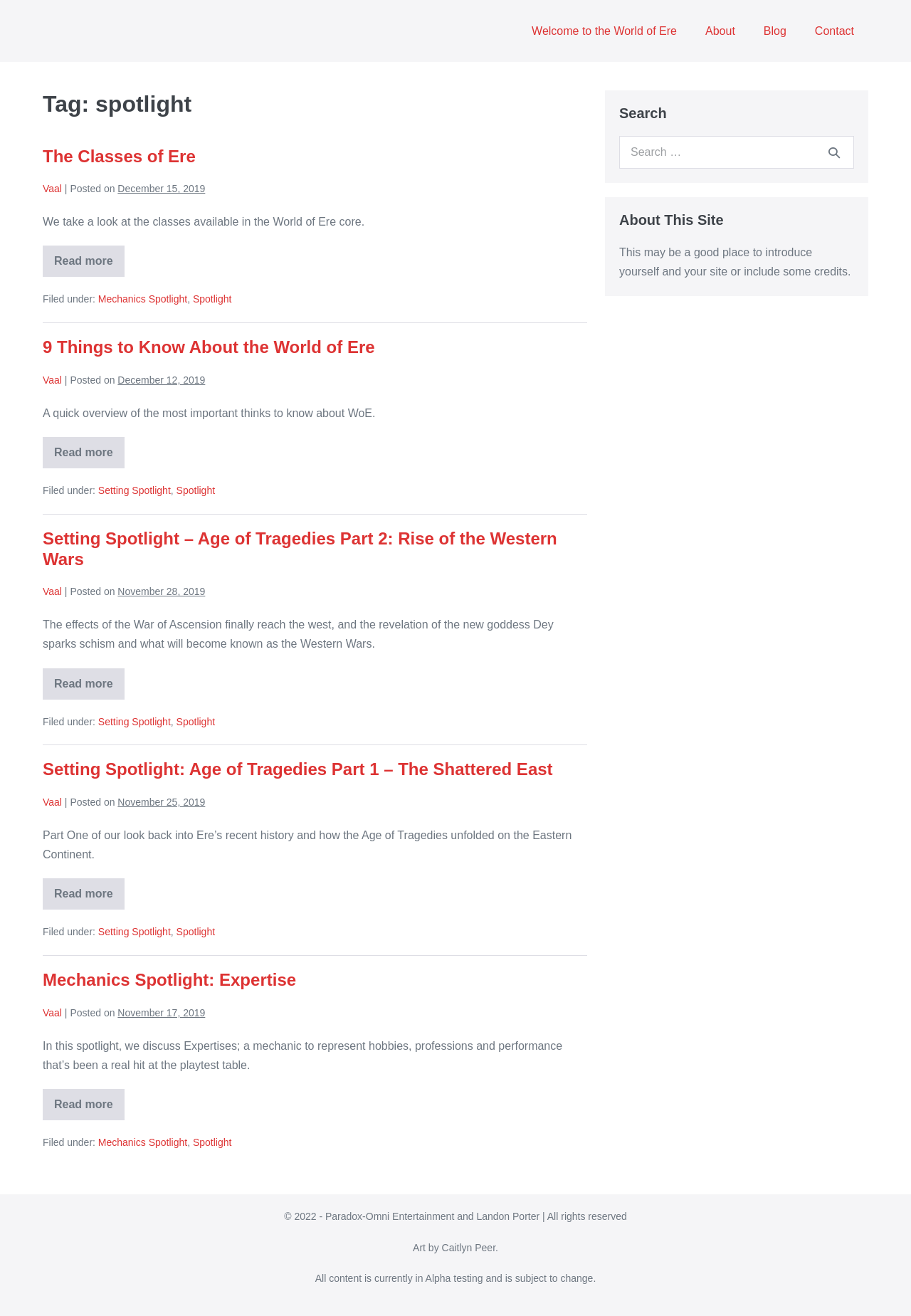What is the name of the website?
Look at the image and provide a short answer using one word or a phrase.

Spotlight